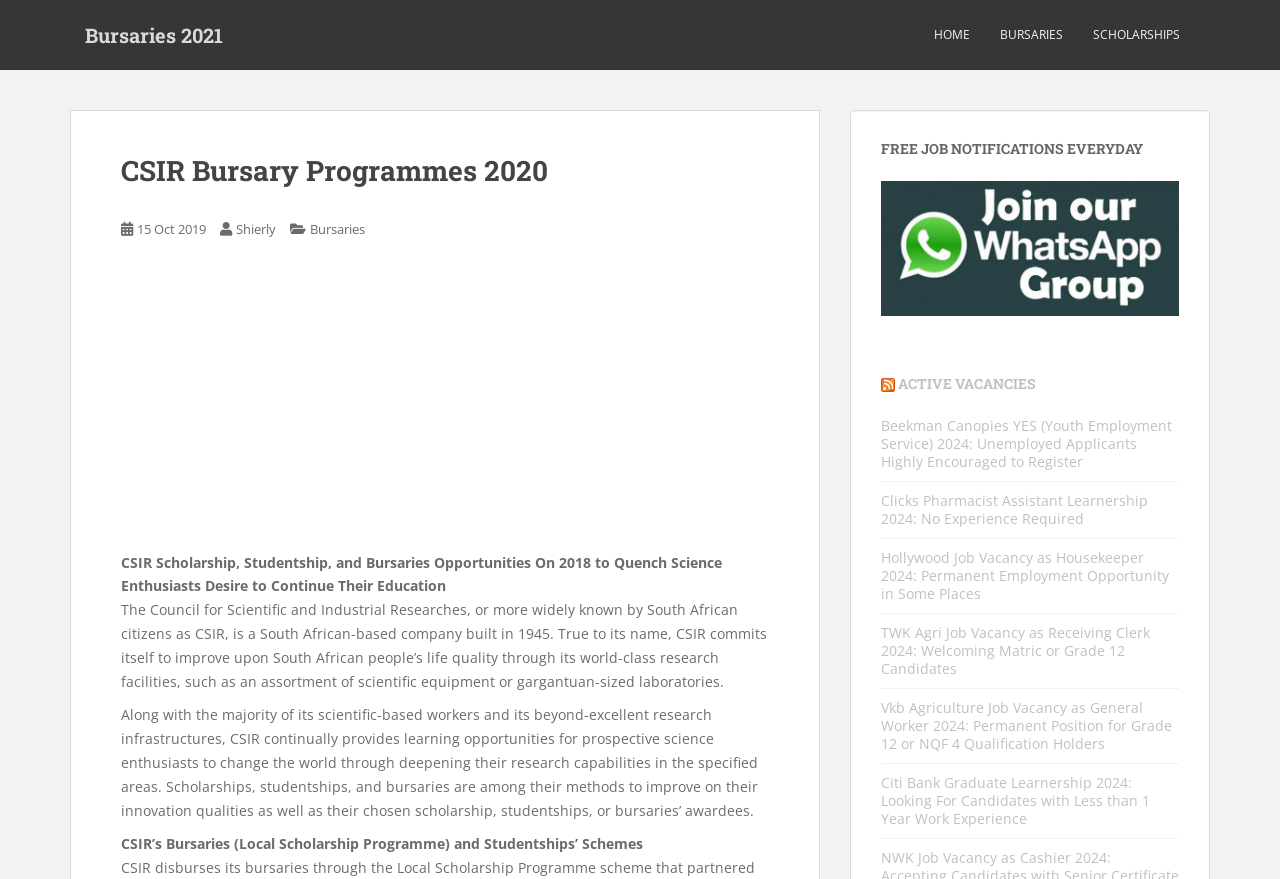Using floating point numbers between 0 and 1, provide the bounding box coordinates in the format (top-left x, top-left y, bottom-right x, bottom-right y). Locate the UI element described here: 15 Oct 201903 Jul 2020

[0.107, 0.25, 0.161, 0.271]